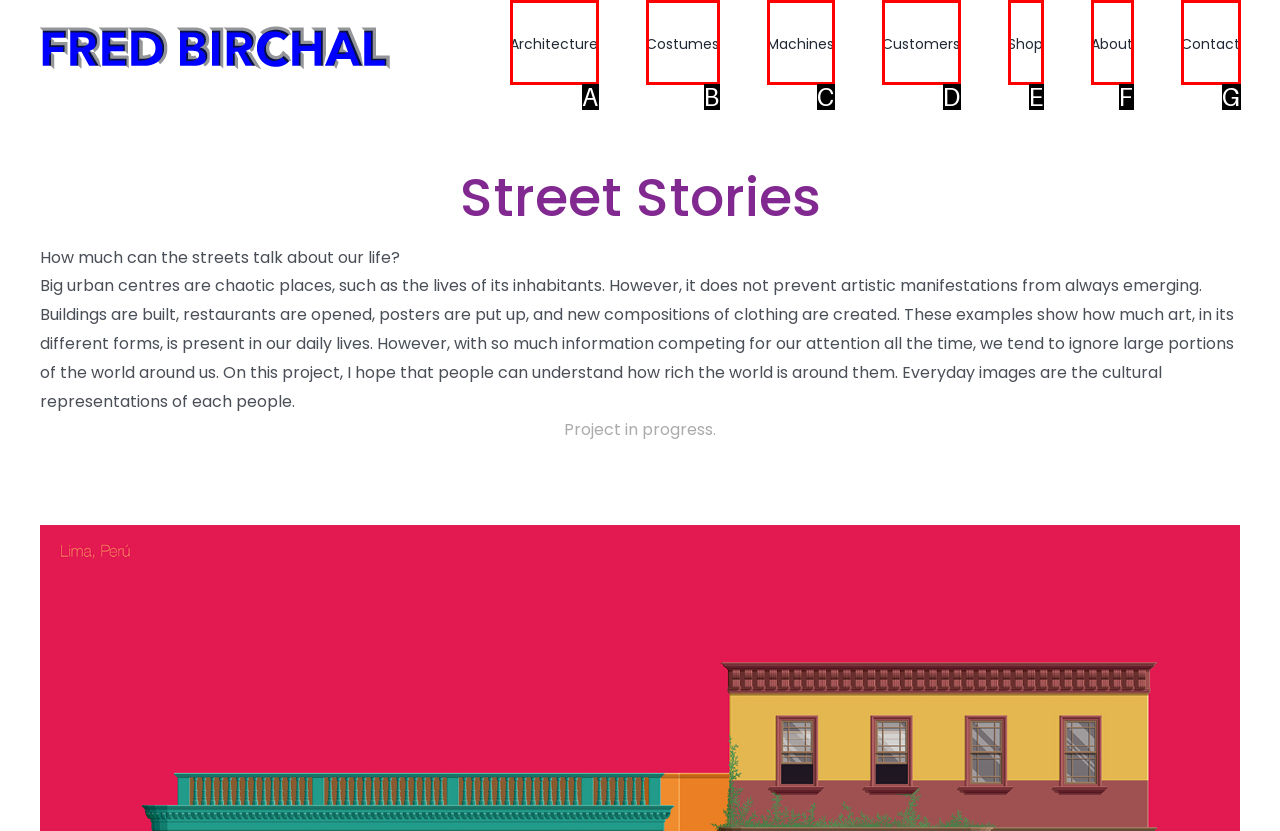Given the description: Shop, select the HTML element that best matches it. Reply with the letter of your chosen option.

E